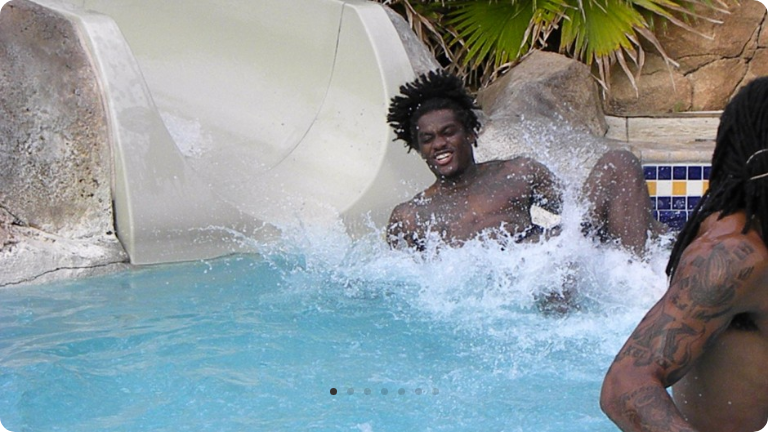What is the expression on the athlete's face?
Look at the image and answer the question with a single word or phrase.

Thrill and exhilaration